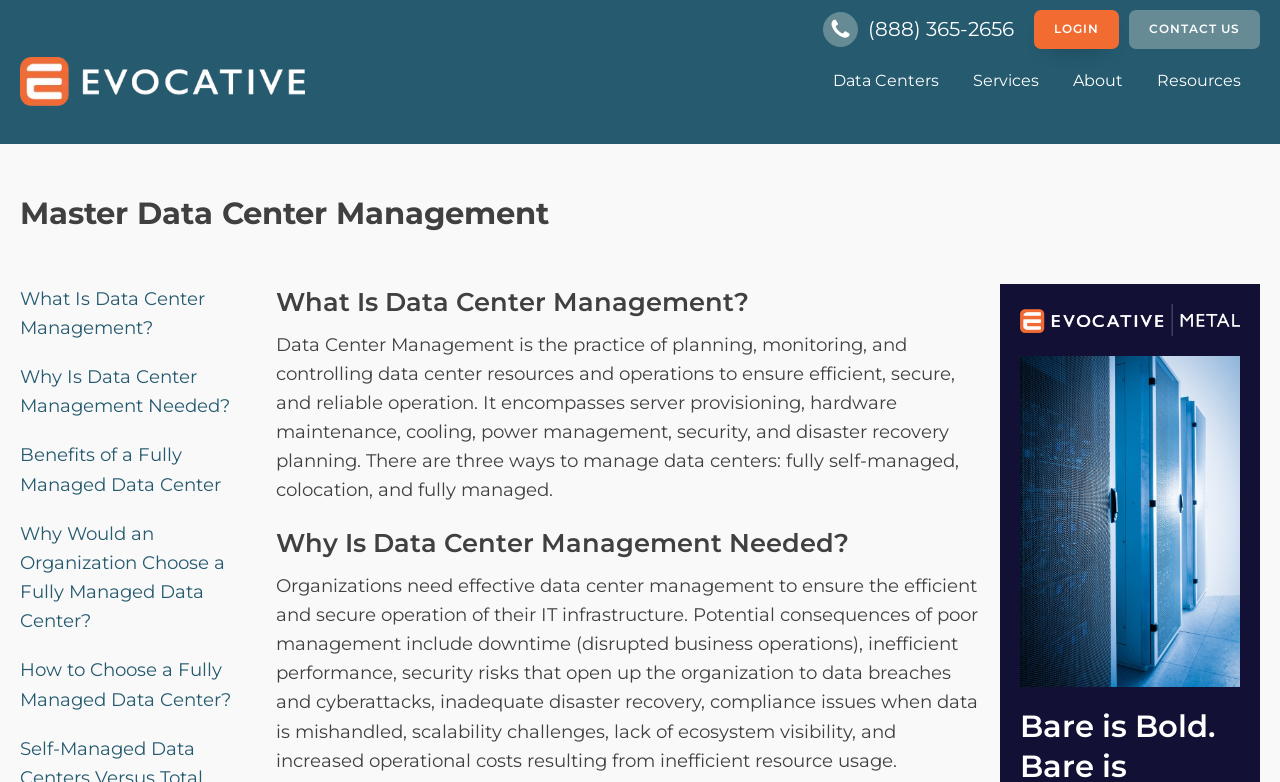Please give a one-word or short phrase response to the following question: 
What is shown in the image below the 'Why Is Data Center Management Needed?' section?

Bare Metal Servers